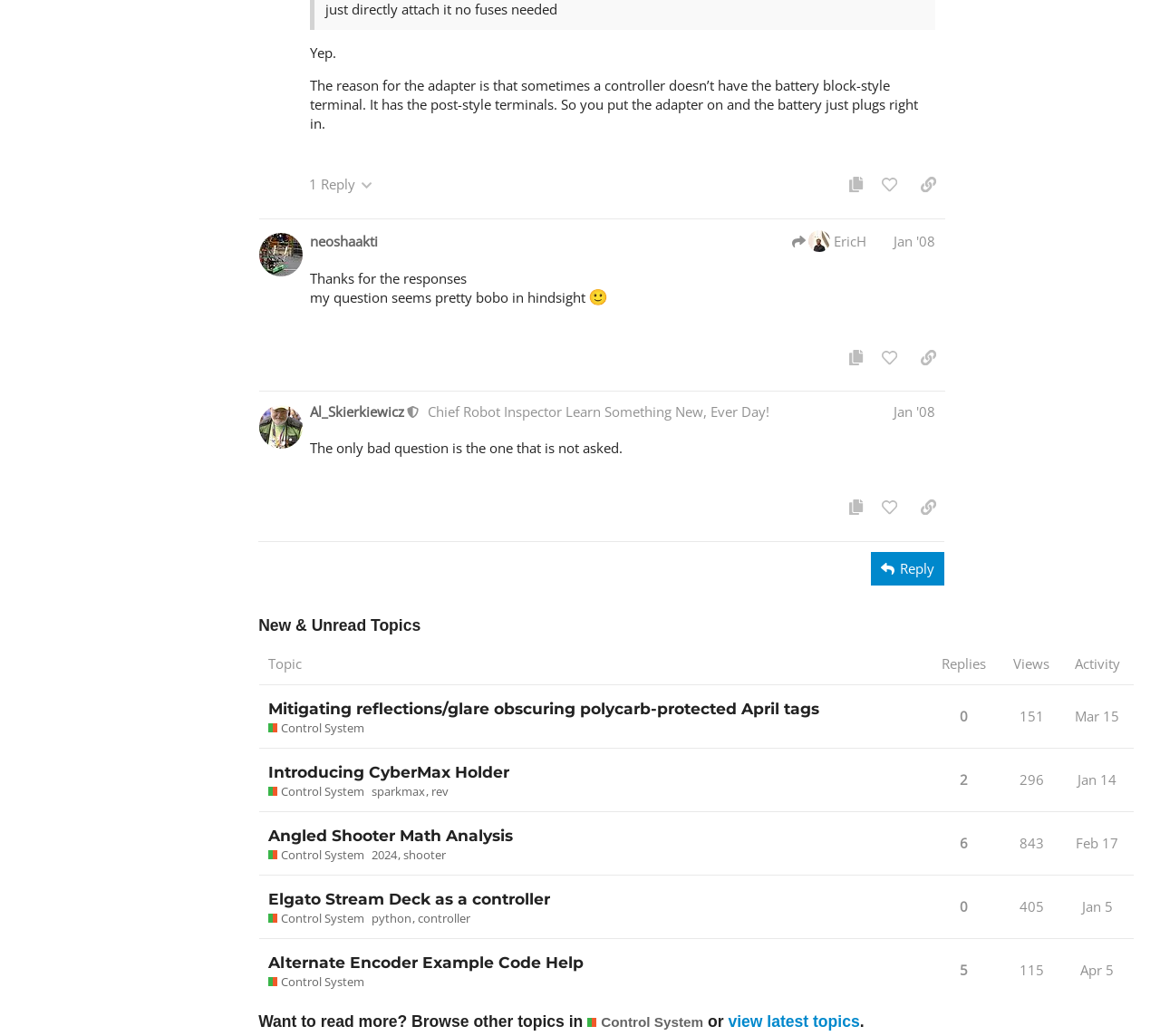Please provide the bounding box coordinates for the element that needs to be clicked to perform the instruction: "View topic Mitigating reflections/glare obscuring polycarb-protected April tags". The coordinates must consist of four float numbers between 0 and 1, formatted as [left, top, right, bottom].

[0.223, 0.672, 0.801, 0.722]